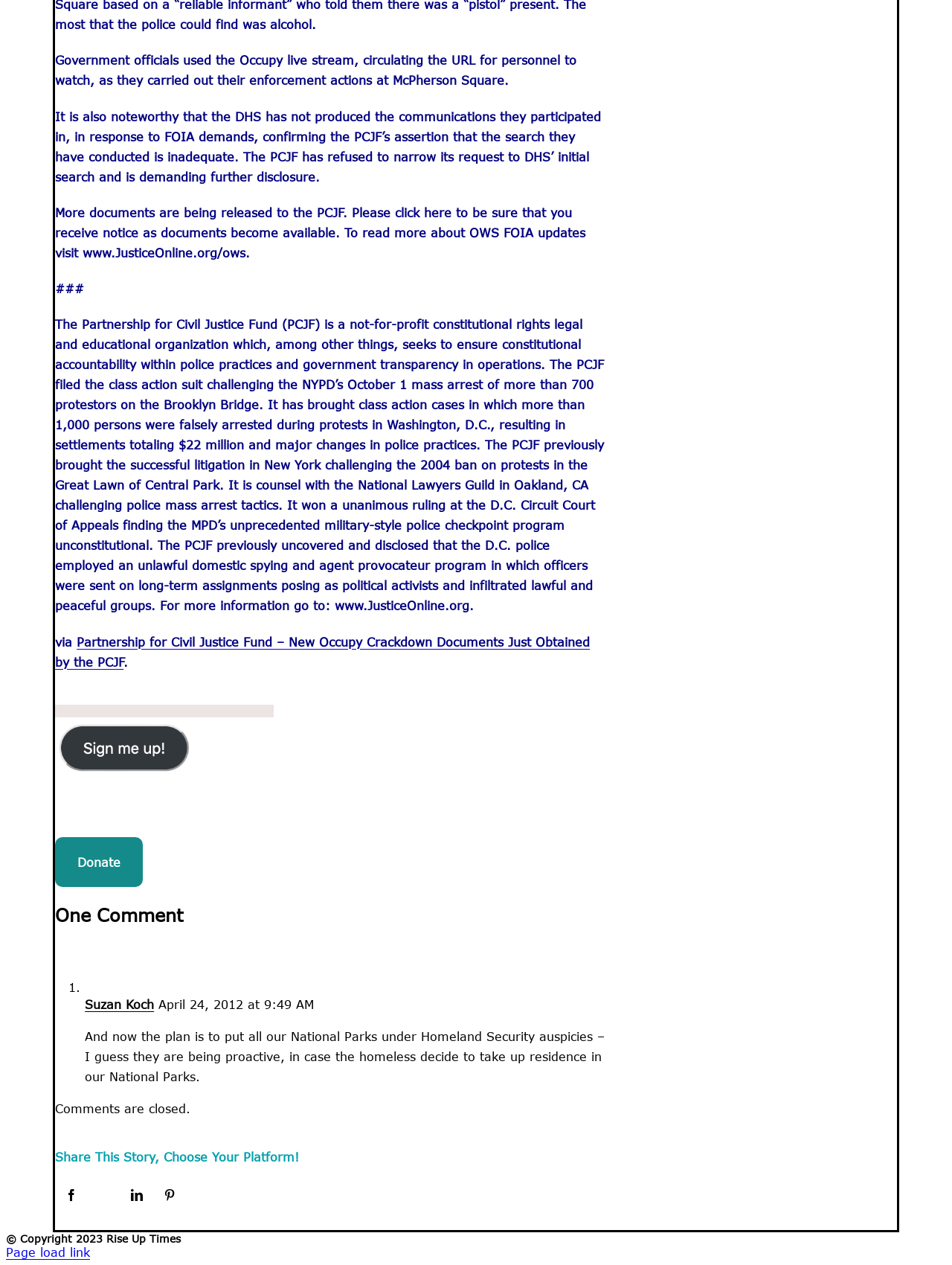Determine the bounding box coordinates (top-left x, top-left y, bottom-right x, bottom-right y) of the UI element described in the following text: Page load link

[0.006, 0.984, 0.095, 0.995]